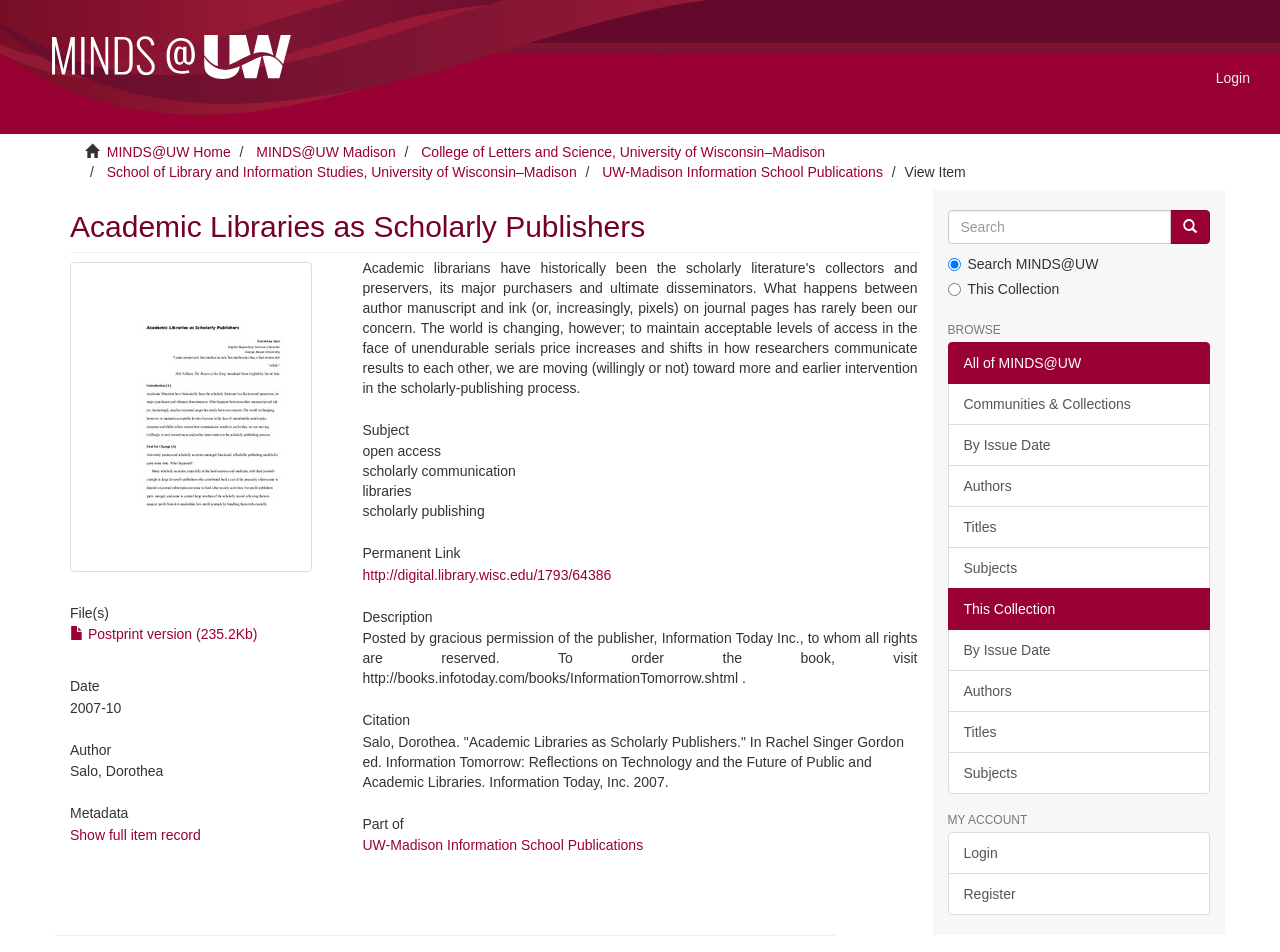Please answer the following question using a single word or phrase: 
Who is the author of the article?

Dorothea Salo